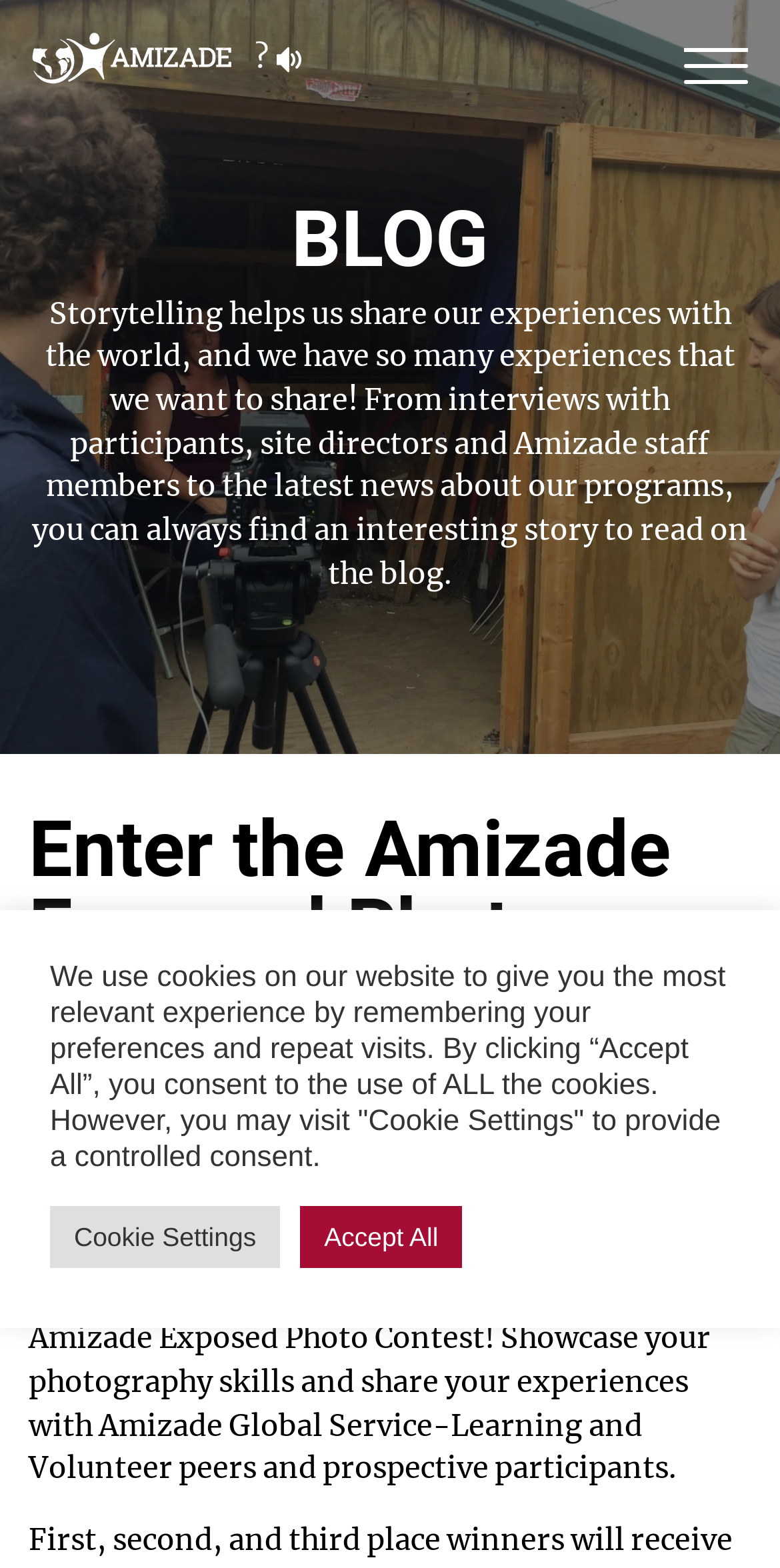Pinpoint the bounding box coordinates of the clickable element to carry out the following instruction: "Read the blog."

[0.373, 0.123, 0.627, 0.181]